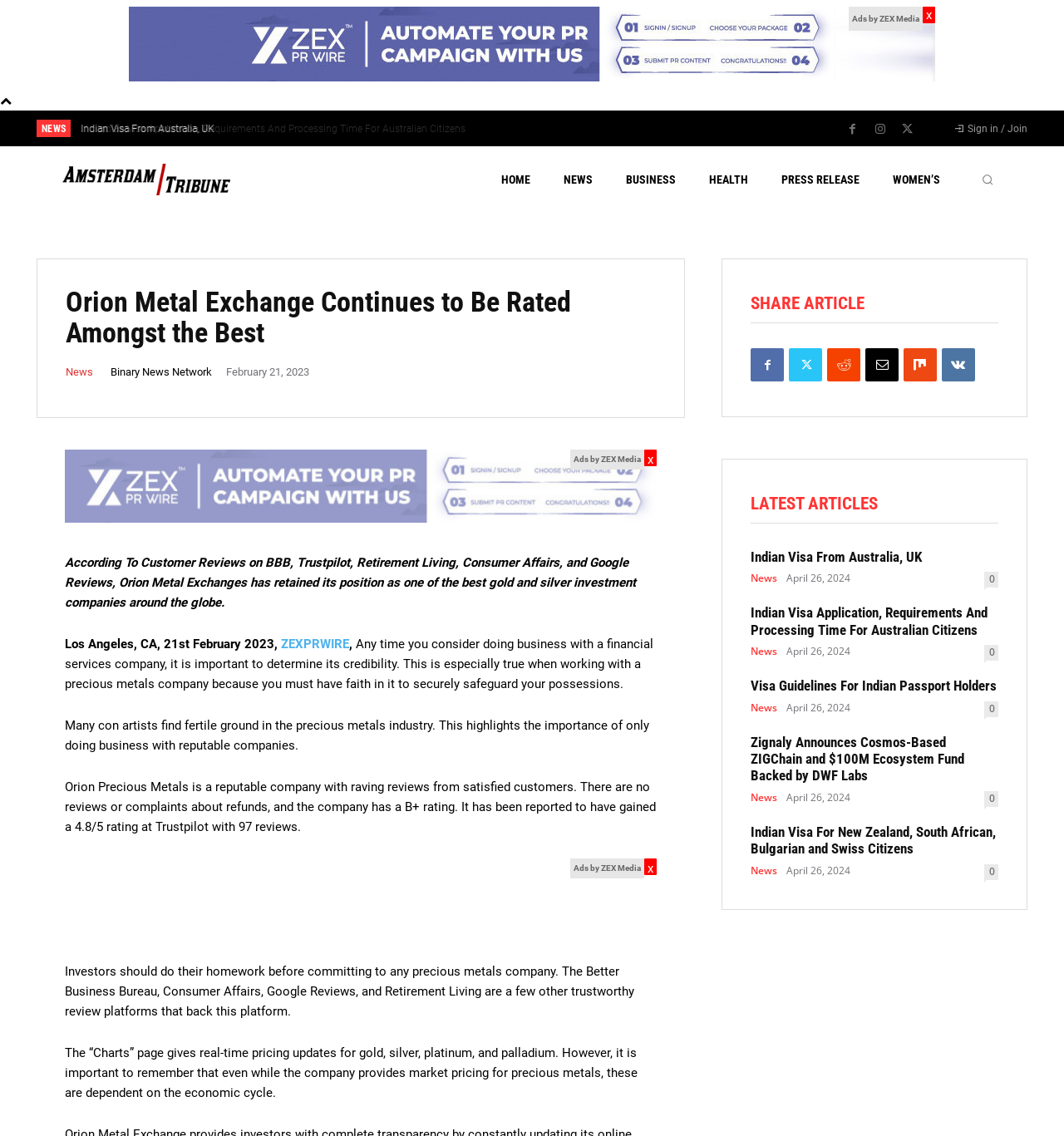How many news articles are displayed?
Refer to the image and answer the question using a single word or phrase.

6